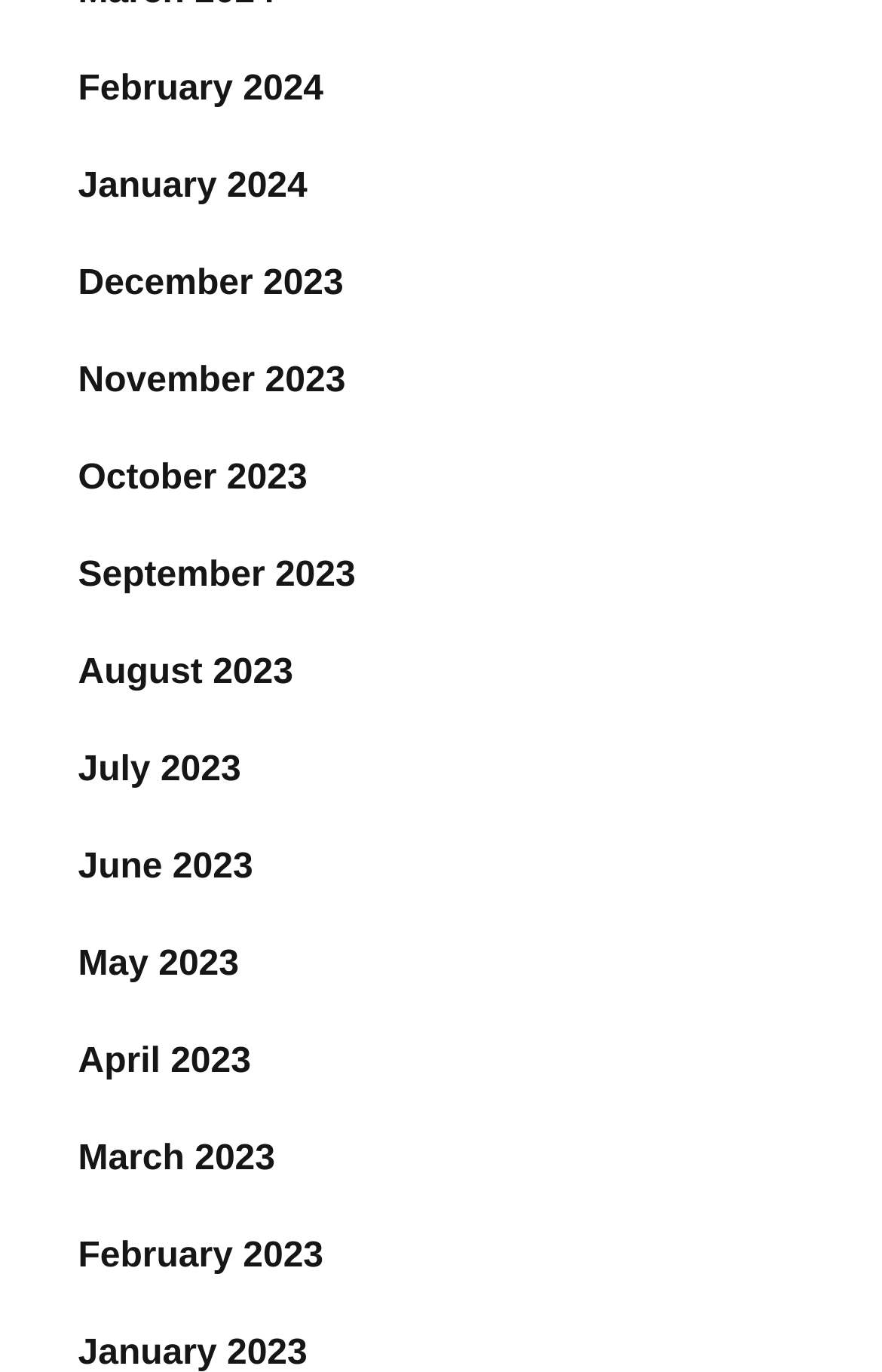Locate the bounding box coordinates of the area you need to click to fulfill this instruction: 'browse December 2023'. The coordinates must be in the form of four float numbers ranging from 0 to 1: [left, top, right, bottom].

[0.088, 0.193, 0.39, 0.221]